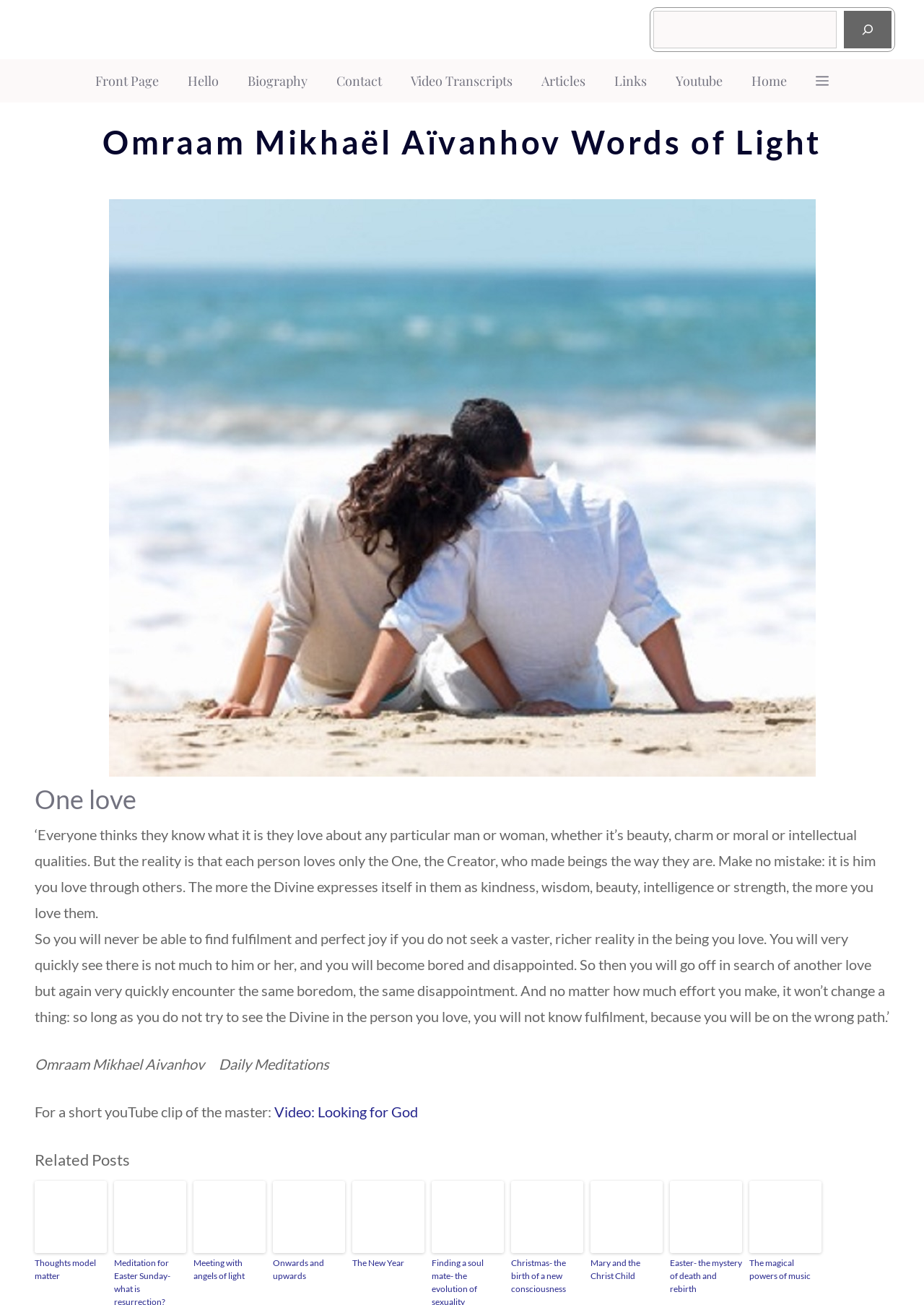Show the bounding box coordinates for the HTML element described as: "parent_node: The New Year".

[0.381, 0.905, 0.459, 0.96]